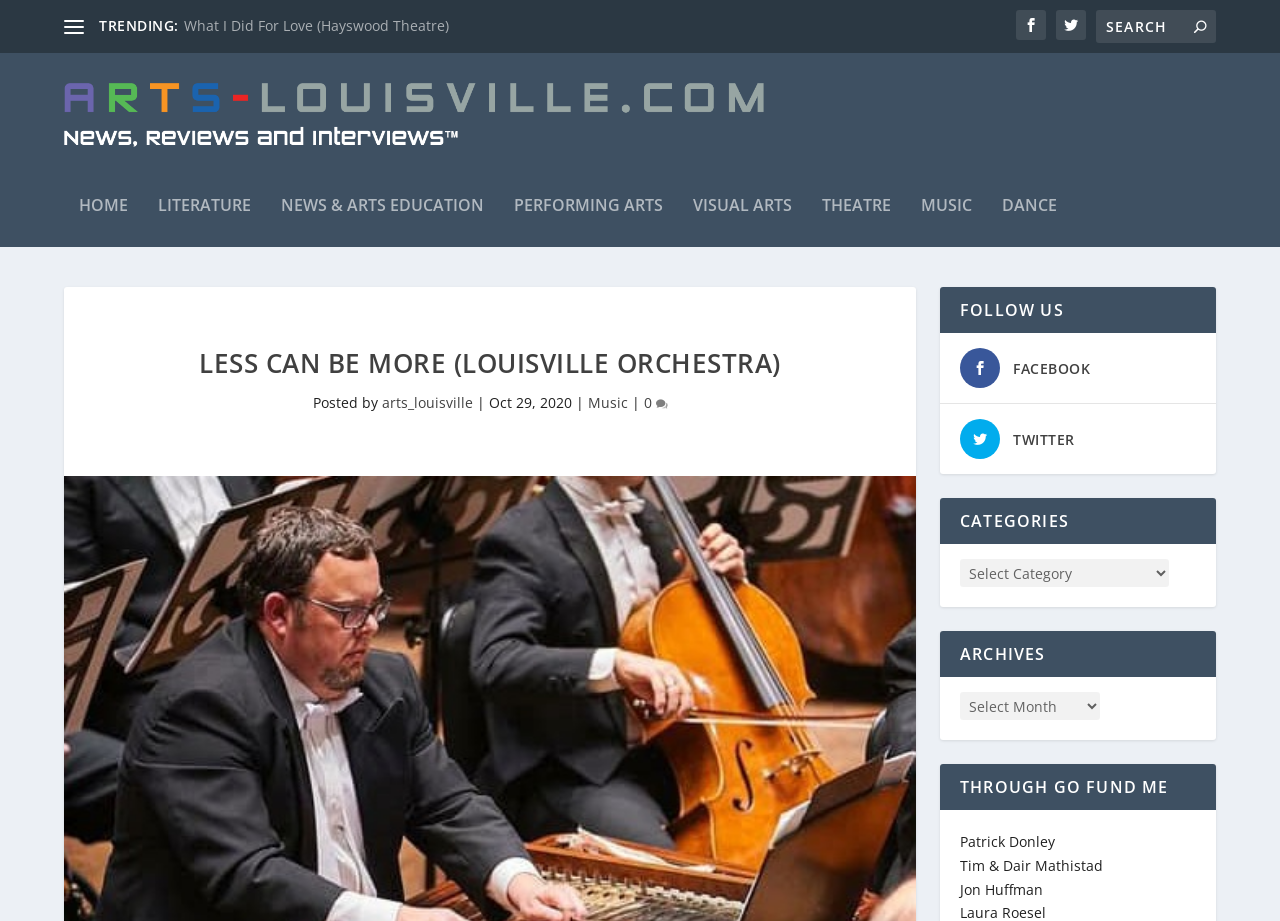Bounding box coordinates are given in the format (top-left x, top-left y, bottom-right x, bottom-right y). All values should be floating point numbers between 0 and 1. Provide the bounding box coordinate for the UI element described as: Performing Arts

[0.402, 0.192, 0.518, 0.268]